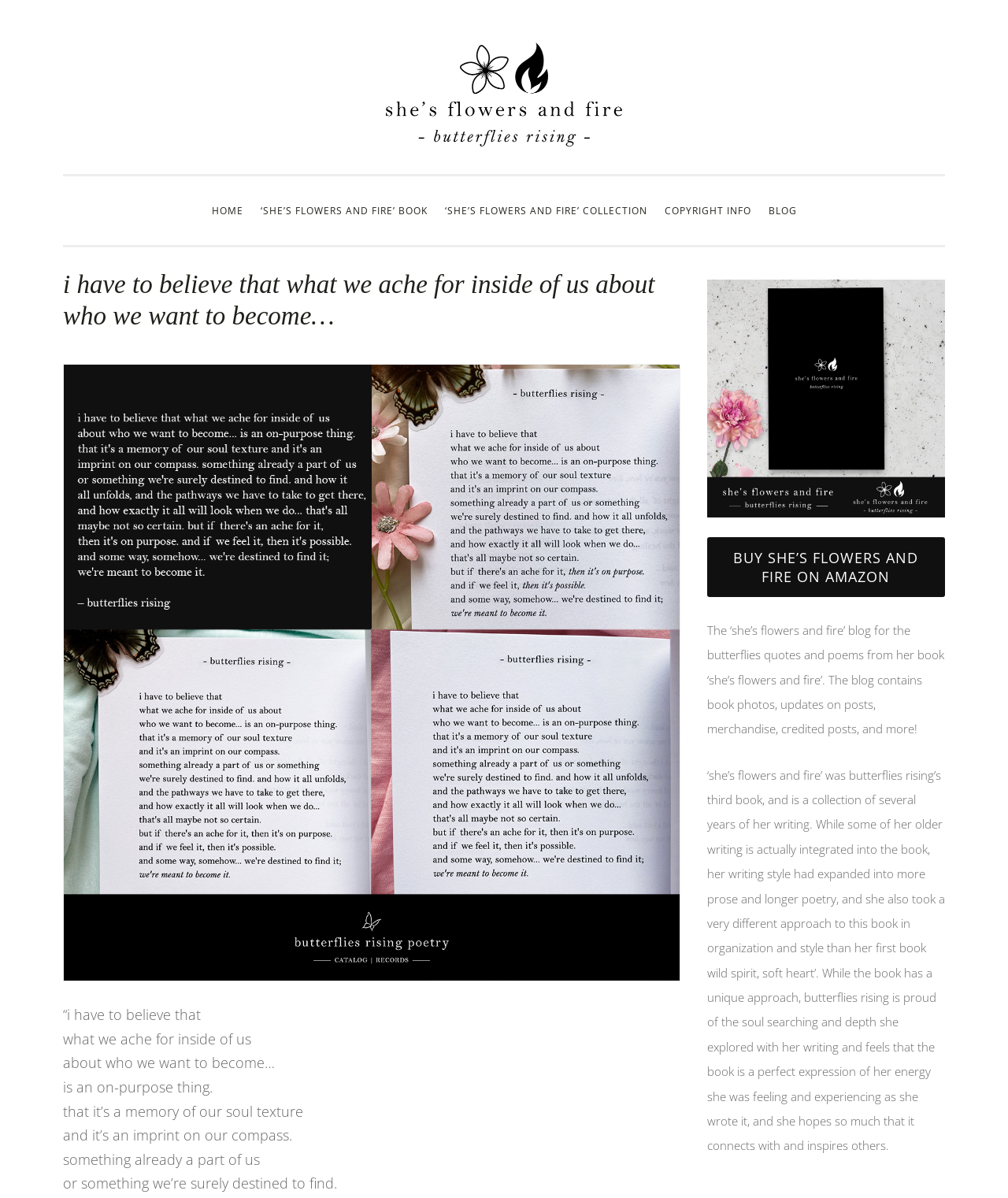Using the provided element description: "title="she's flowers and fire"", determine the bounding box coordinates of the corresponding UI element in the screenshot.

[0.383, 0.111, 0.617, 0.125]